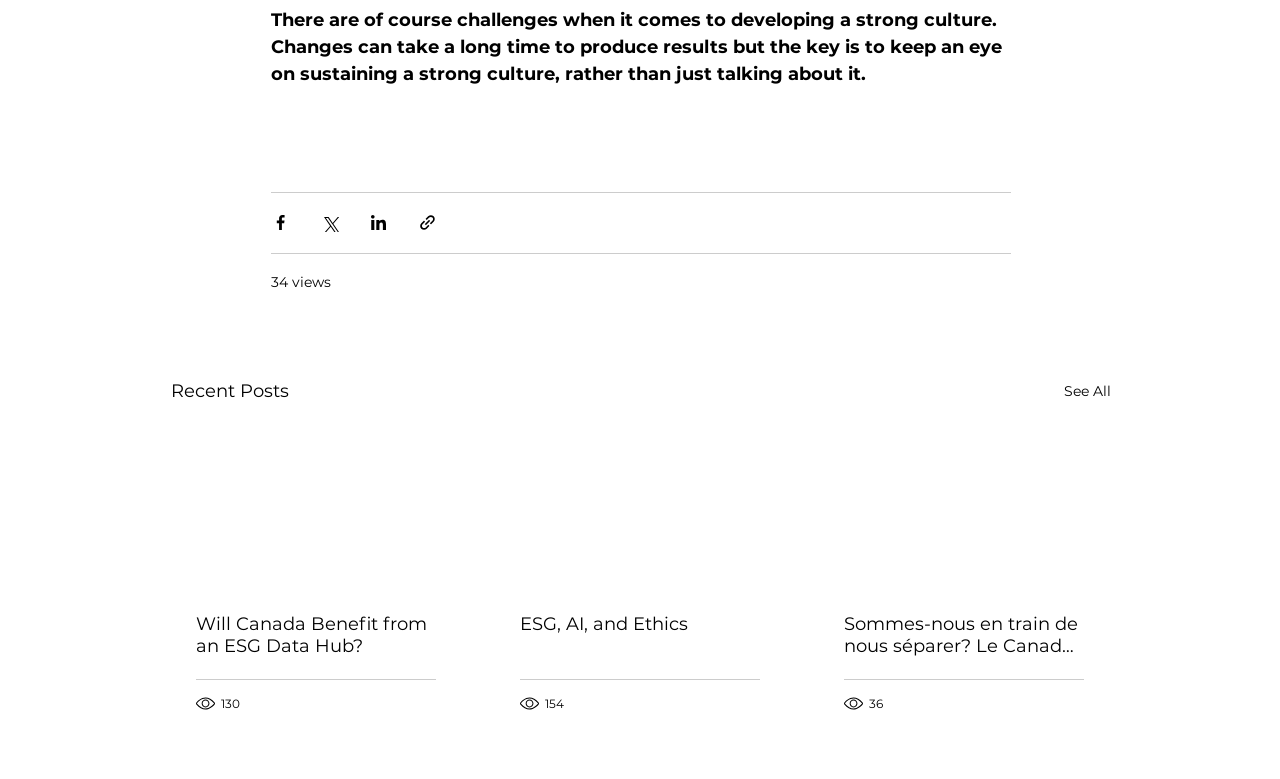Identify the bounding box coordinates for the element you need to click to achieve the following task: "See all recent posts". The coordinates must be four float values ranging from 0 to 1, formatted as [left, top, right, bottom].

[0.831, 0.483, 0.868, 0.521]